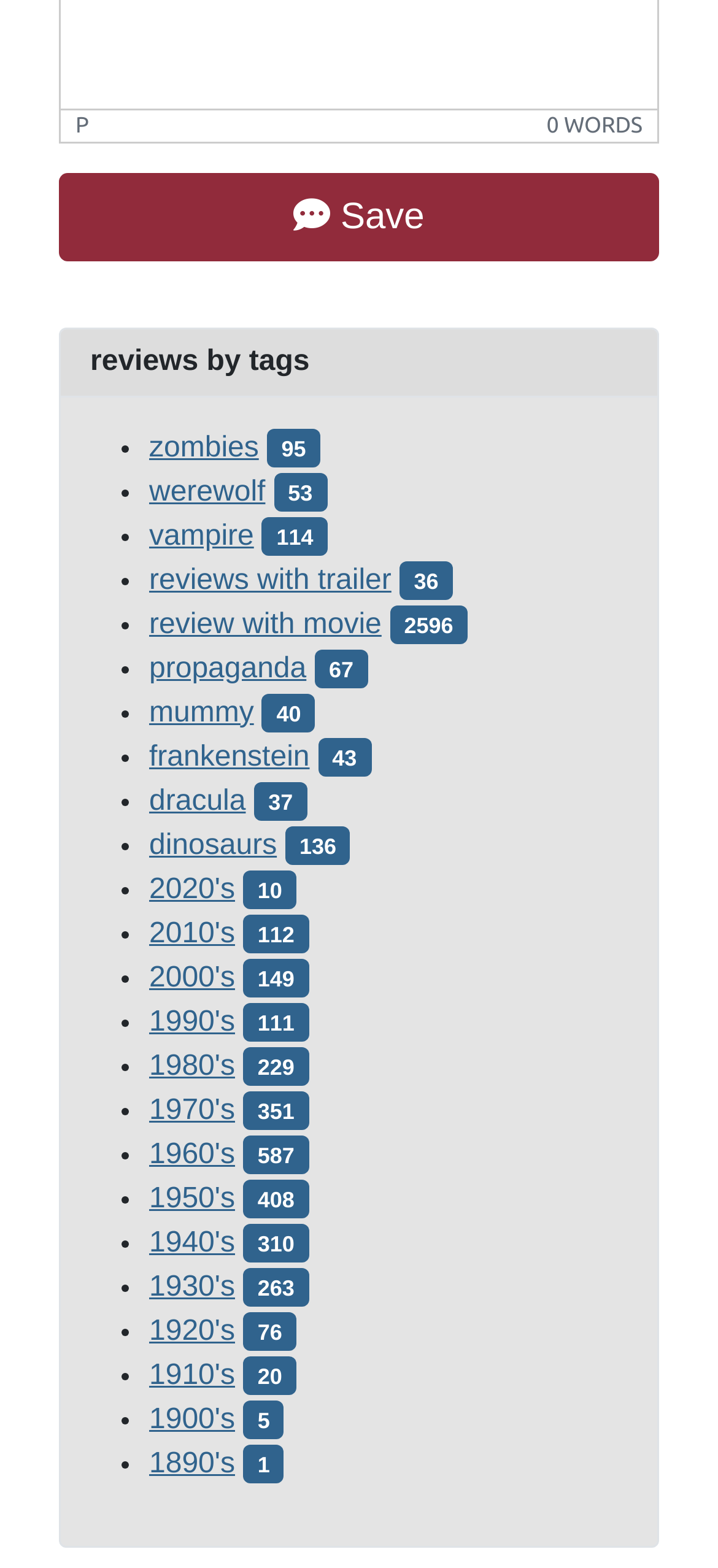Locate the bounding box coordinates of the element to click to perform the following action: 'Explore reviews by 'vampire''. The coordinates should be given as four float values between 0 and 1, in the form of [left, top, right, bottom].

[0.208, 0.332, 0.354, 0.352]